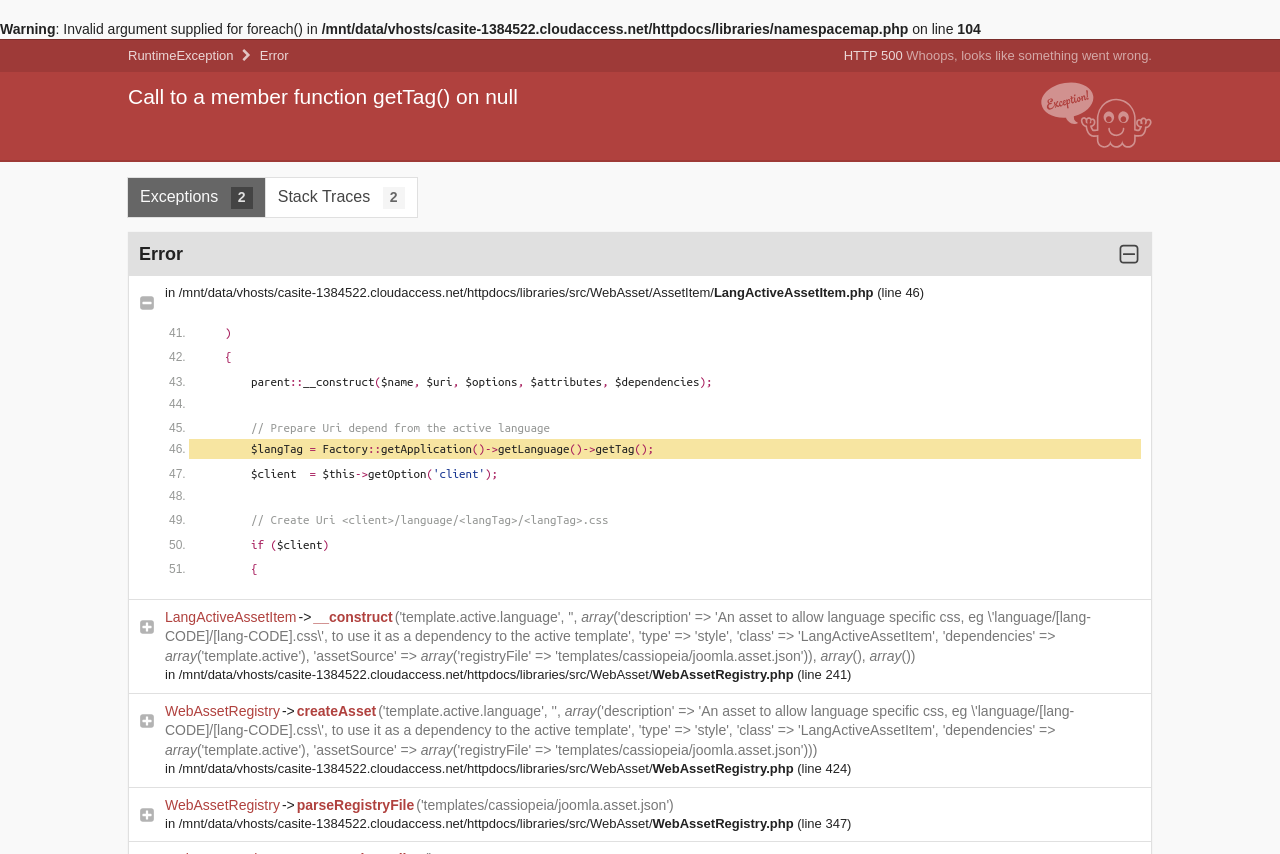What is the type of argument being passed to the method when the error occurred?
Give a detailed and exhaustive answer to the question.

The error message on the webpage suggests that an array was being passed as an argument to the '__construct' method when the error occurred. This array is likely related to the error that occurred.